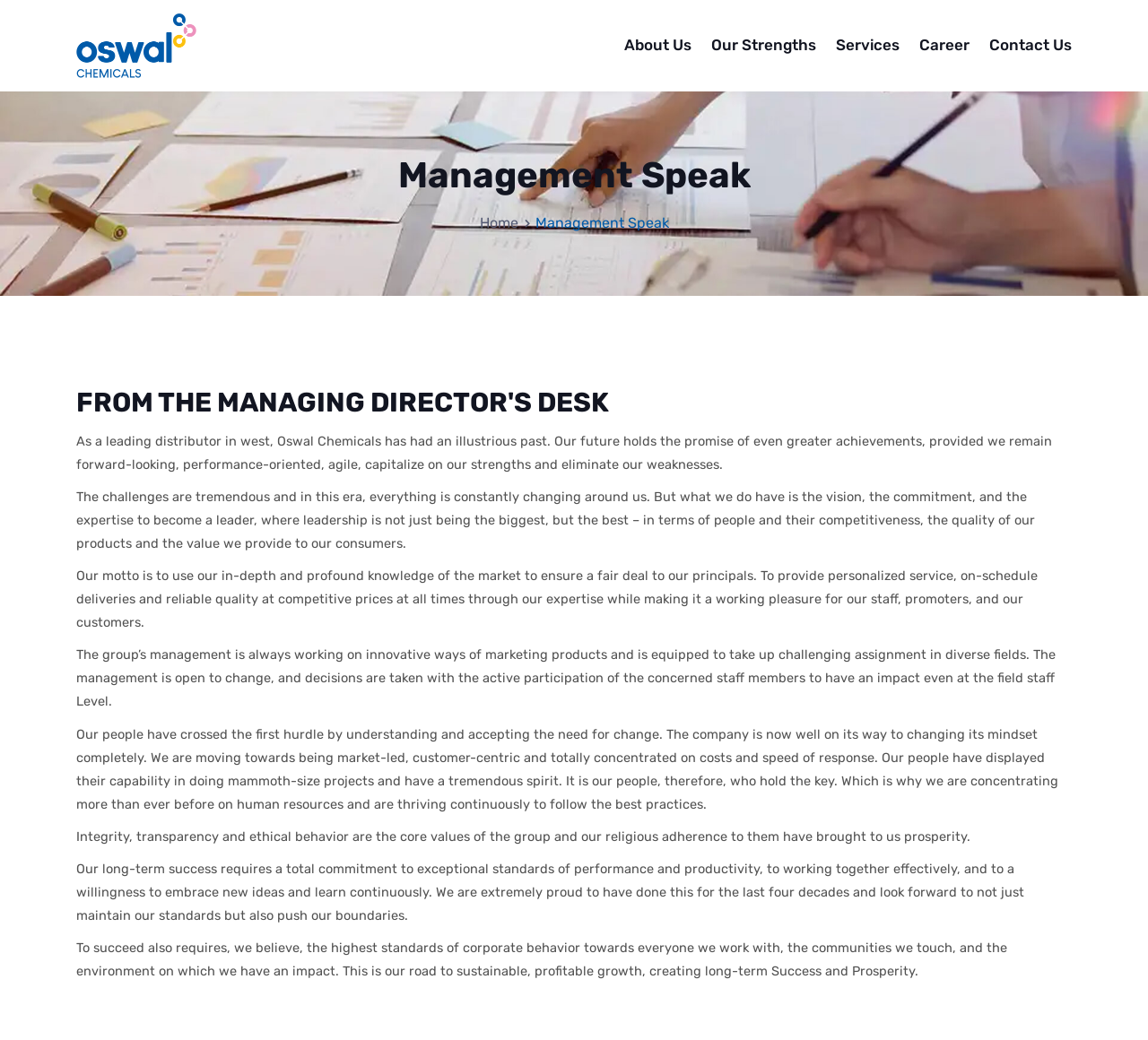Describe all the key features of the webpage in detail.

The webpage is about Oswal Chemical, a leading distributor in the west. At the top left corner, there is a logo image with a link to the homepage. Below the logo, there is a navigation menu with links to "About Us", "Our Strengths", "Services", "Career", and "Contact Us", arranged horizontally from left to right.

The main content of the webpage is divided into two sections. The first section has a heading "Management Speak" and a subheading "FROM THE MANAGING DIRECTOR'S DESK". Below the subheading, there are four paragraphs of text describing the company's vision, mission, and values. The text is arranged in a single column, with each paragraph following the previous one.

The second section has a heading "Home" with a link to the homepage. Below the heading, there are five paragraphs of text, which appear to be a message from the managing director. The text is arranged in a single column, with each paragraph following the previous one. The paragraphs describe the company's approach to business, its commitment to excellence, and its values such as integrity, transparency, and ethical behavior.

Overall, the webpage has a simple and clean layout, with a focus on presenting the company's vision, mission, and values through text. There are no images other than the logo at the top left corner.